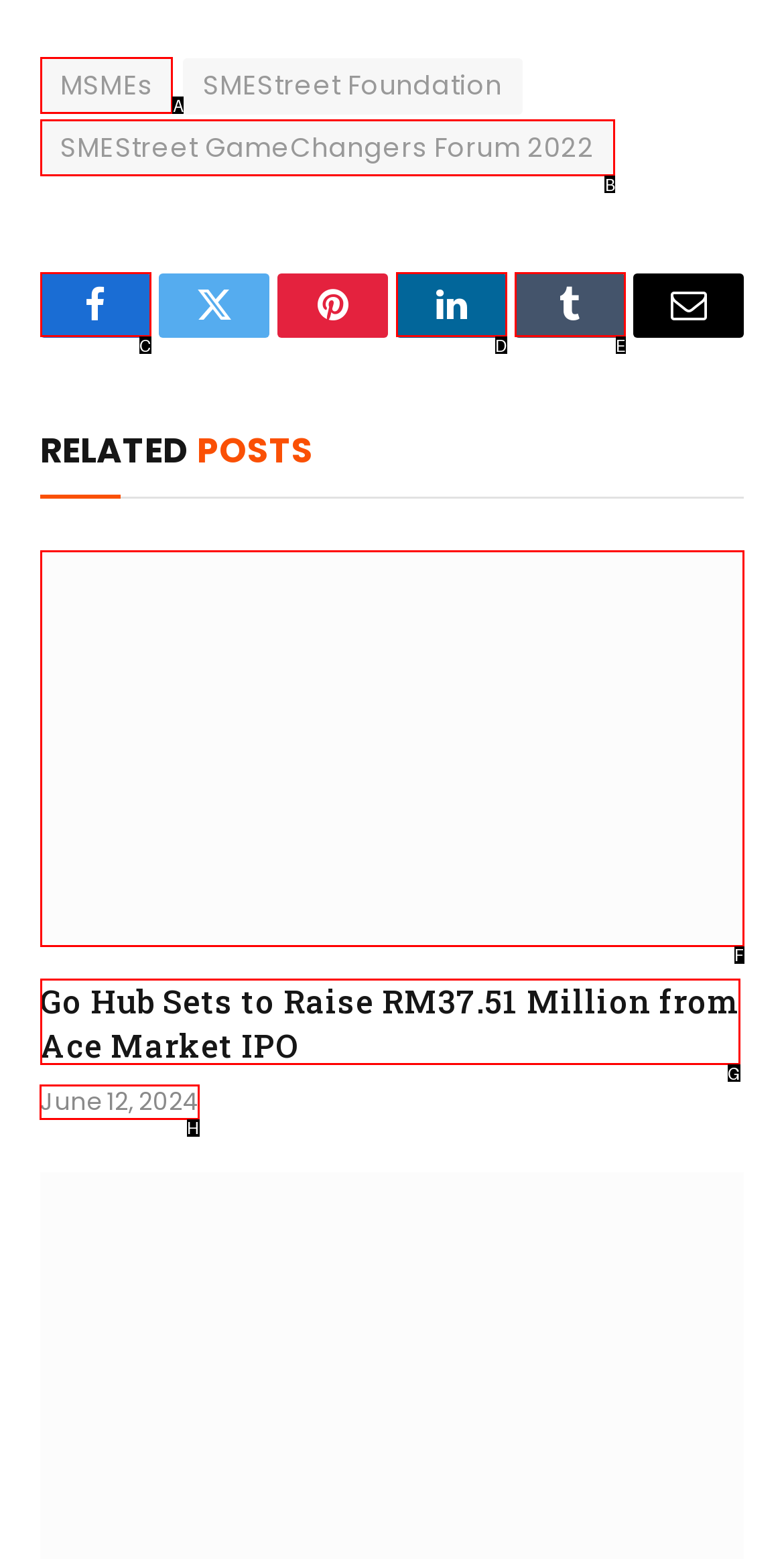Select the letter of the UI element you need to click on to fulfill this task: Go to the previous post. Write down the letter only.

None